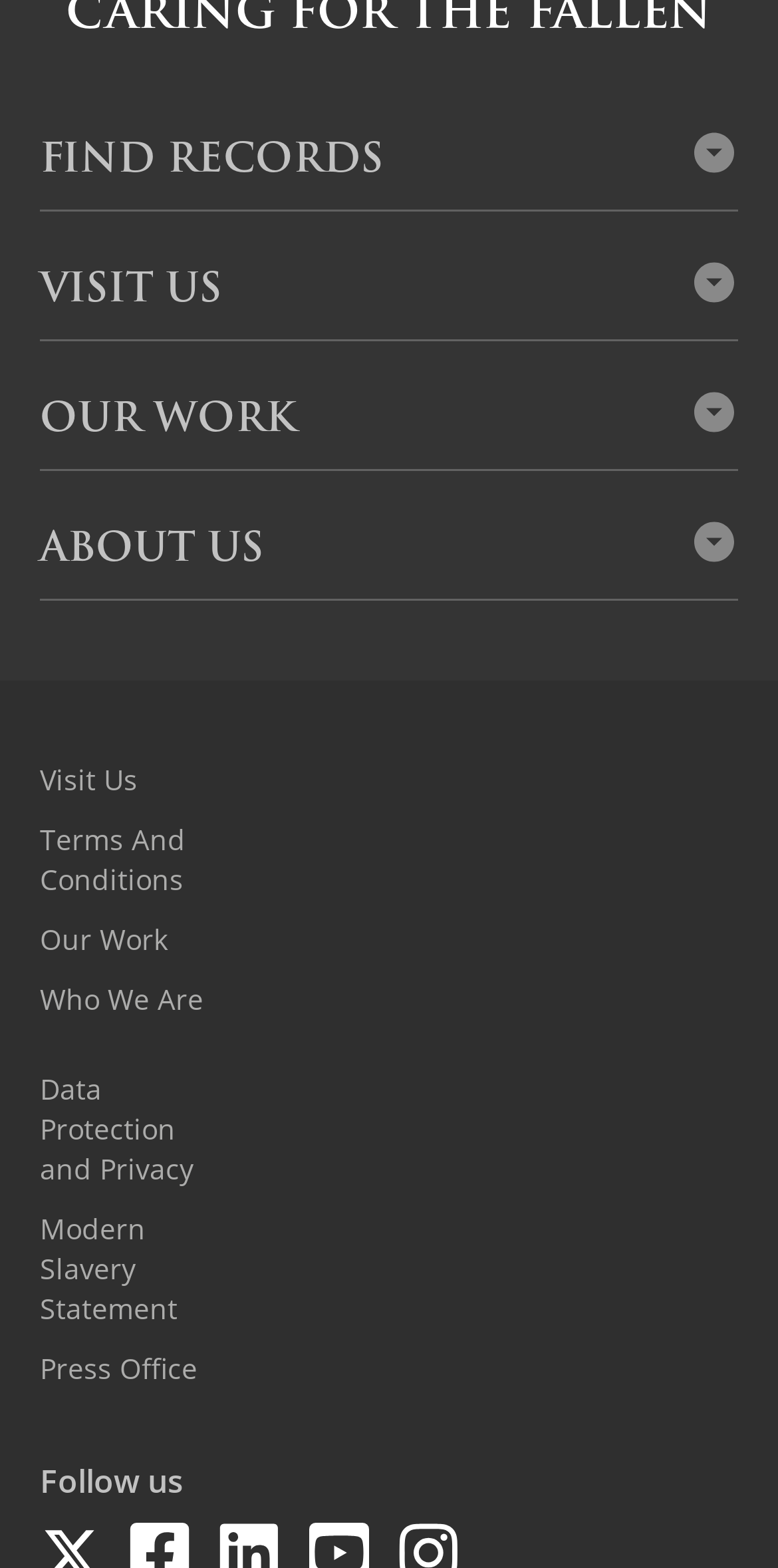Please provide the bounding box coordinates for the element that needs to be clicked to perform the following instruction: "visit the 'Things that suck' page". The coordinates should be given as four float numbers between 0 and 1, i.e., [left, top, right, bottom].

None